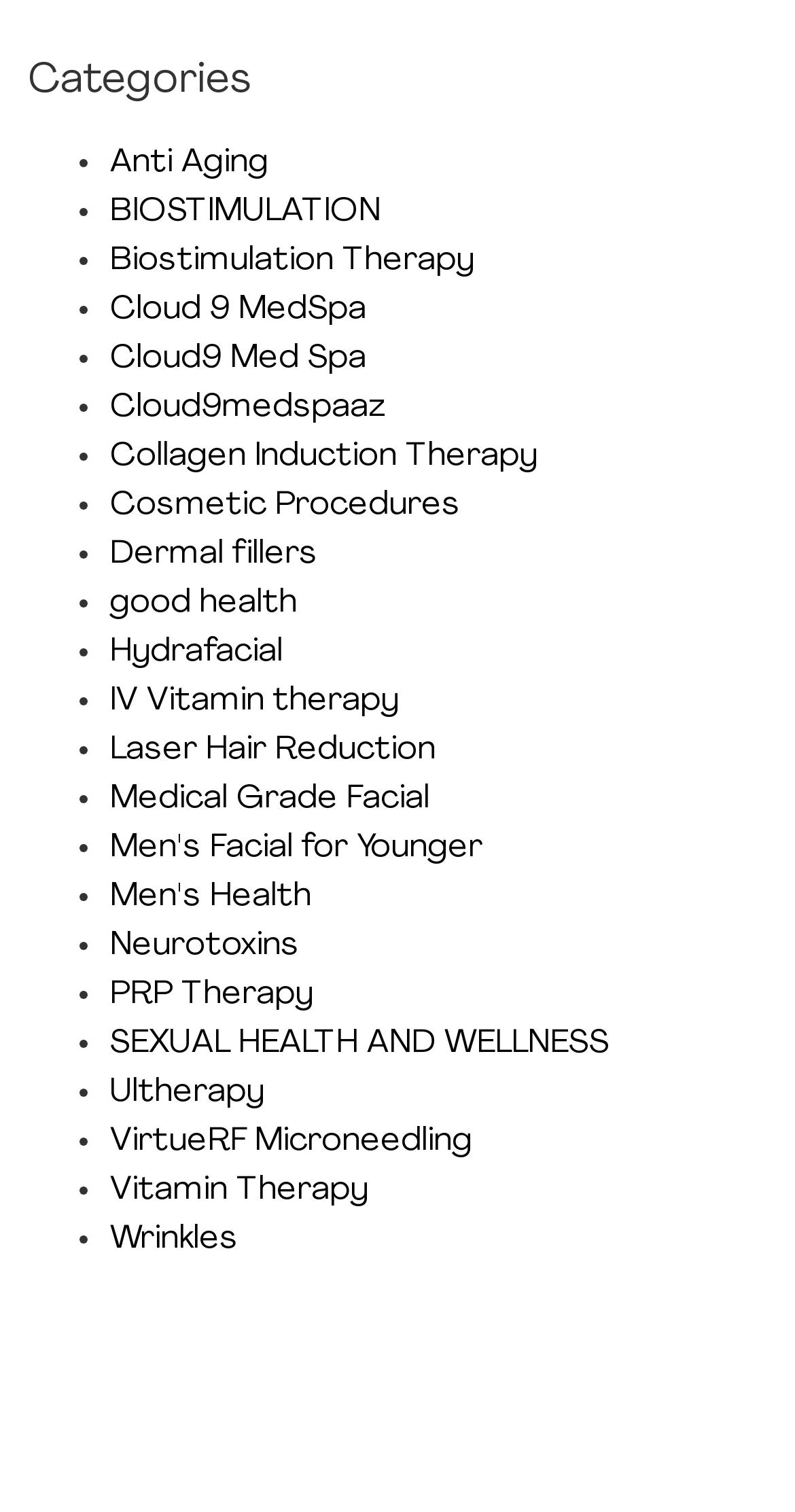Identify the bounding box of the UI element described as follows: "SEXUAL HEALTH AND WELLNESS". Provide the coordinates as four float numbers in the range of 0 to 1 [left, top, right, bottom].

[0.138, 0.679, 0.766, 0.701]